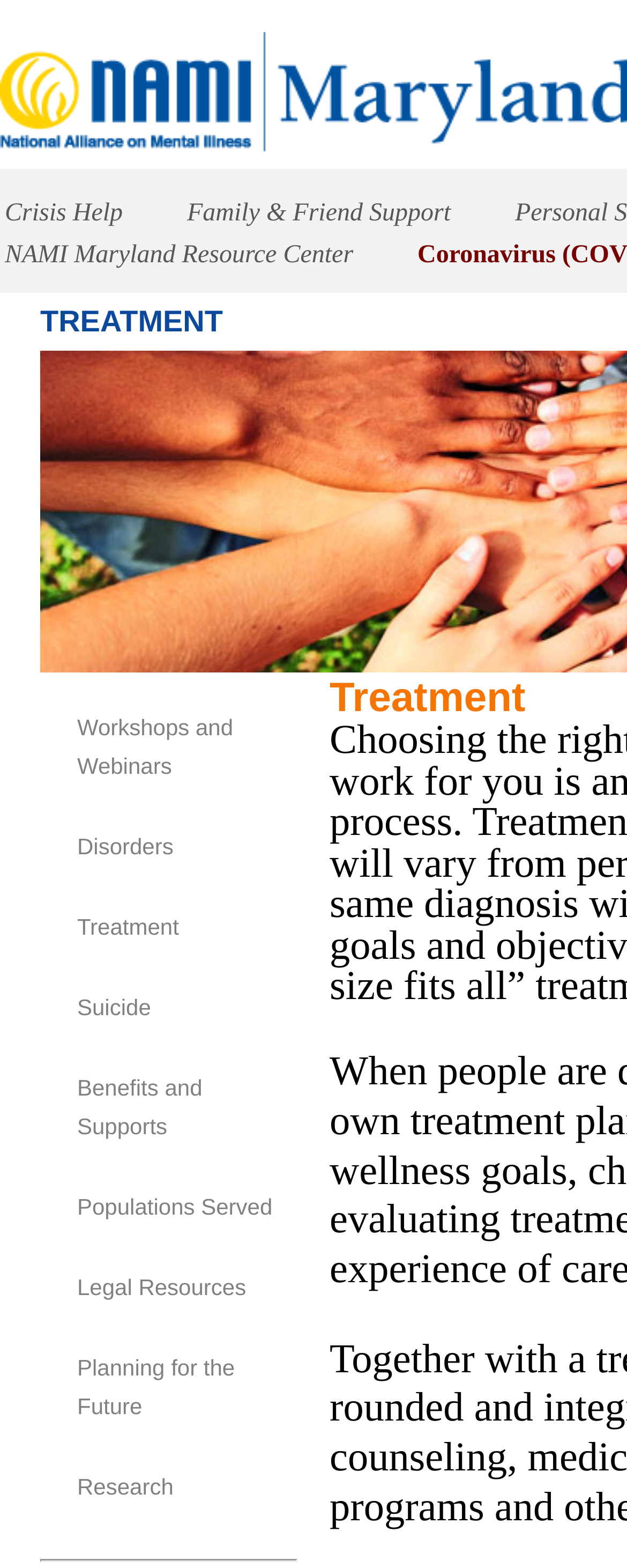Please determine the bounding box coordinates of the element's region to click in order to carry out the following instruction: "Get crisis help". The coordinates should be four float numbers between 0 and 1, i.e., [left, top, right, bottom].

[0.0, 0.127, 0.285, 0.145]